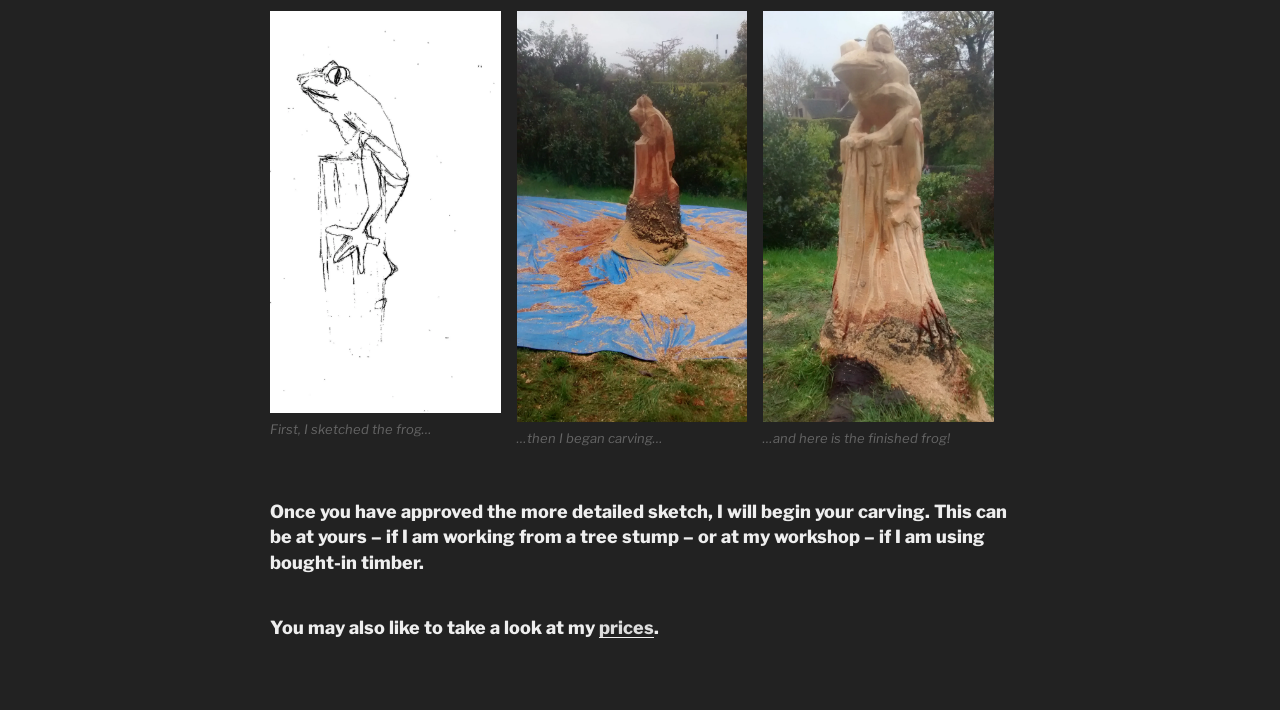Determine the bounding box of the UI element mentioned here: "aria-describedby="gallery-1-423"". The coordinates must be in the format [left, top, right, bottom] with values ranging from 0 to 1.

[0.596, 0.016, 0.777, 0.594]